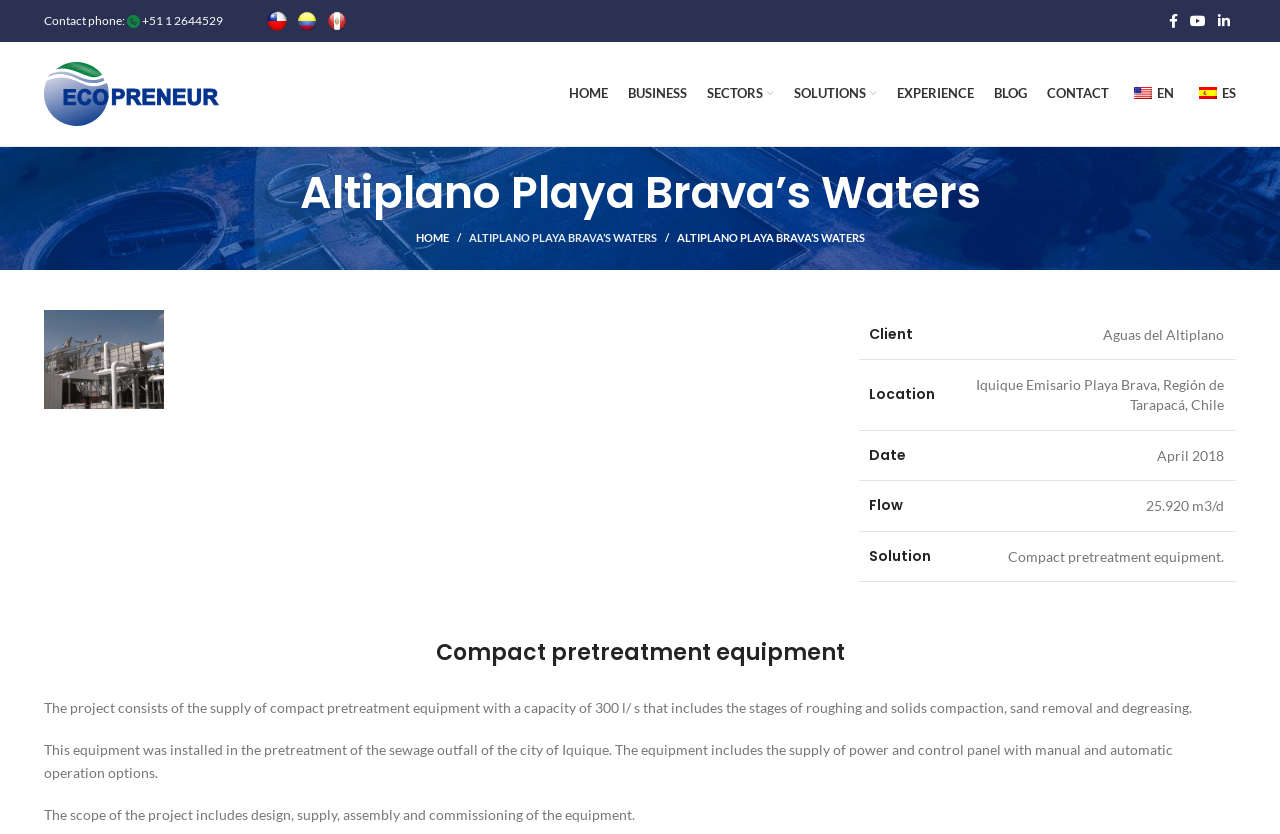What countries are listed?
Please give a detailed and thorough answer to the question, covering all relevant points.

The countries are listed as links at the top of the webpage, each accompanied by a flag icon. They are Chile, Colombia, and Perú.